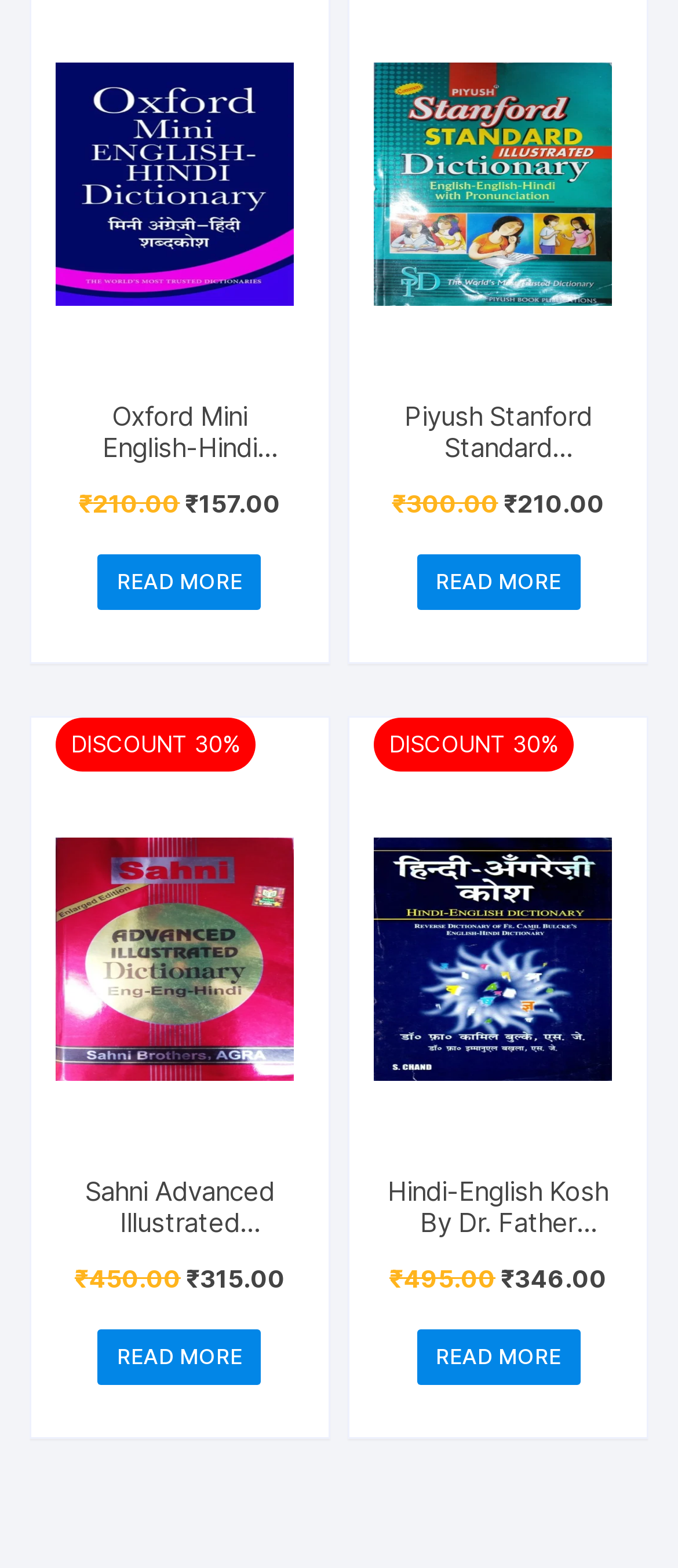Please provide the bounding box coordinates for the element that needs to be clicked to perform the following instruction: "View details of Hindi-English Kosh By Dr. Father Camille Bulcke". The coordinates should be given as four float numbers between 0 and 1, i.e., [left, top, right, bottom].

[0.567, 0.751, 0.903, 0.807]